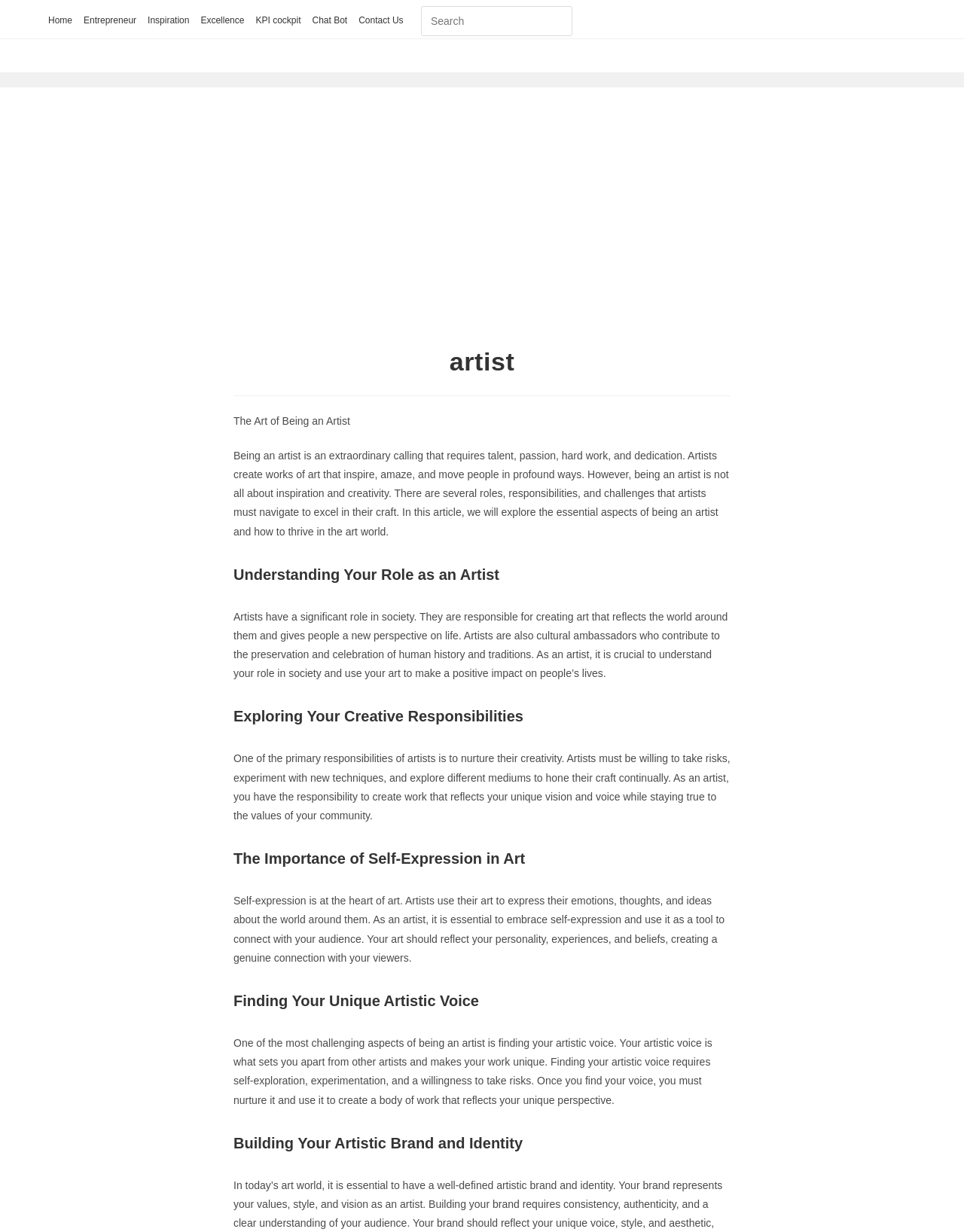Find the bounding box coordinates of the UI element according to this description: "promo".

None